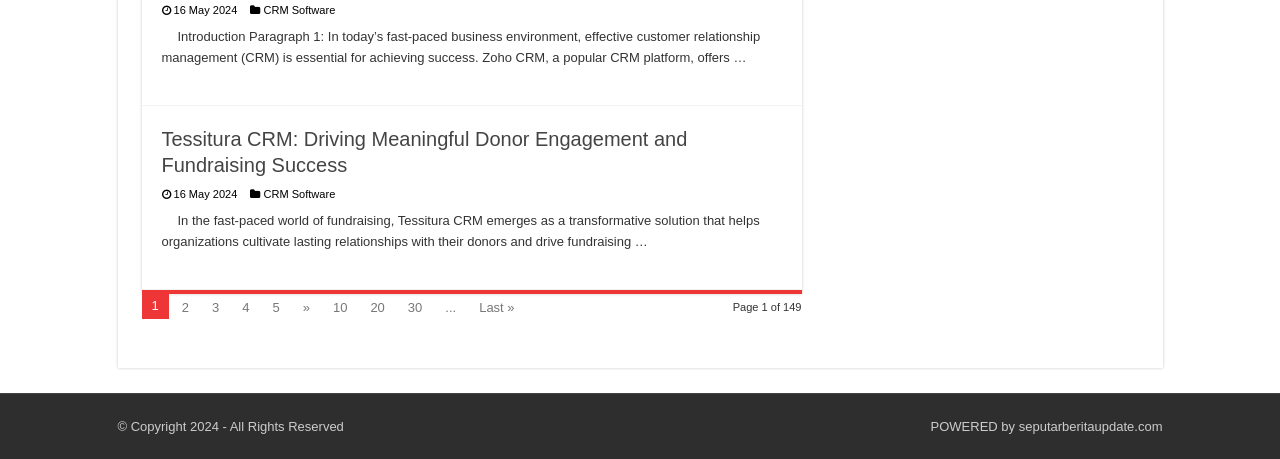Provide a brief response to the question below using a single word or phrase: 
How many pages are there in total?

149